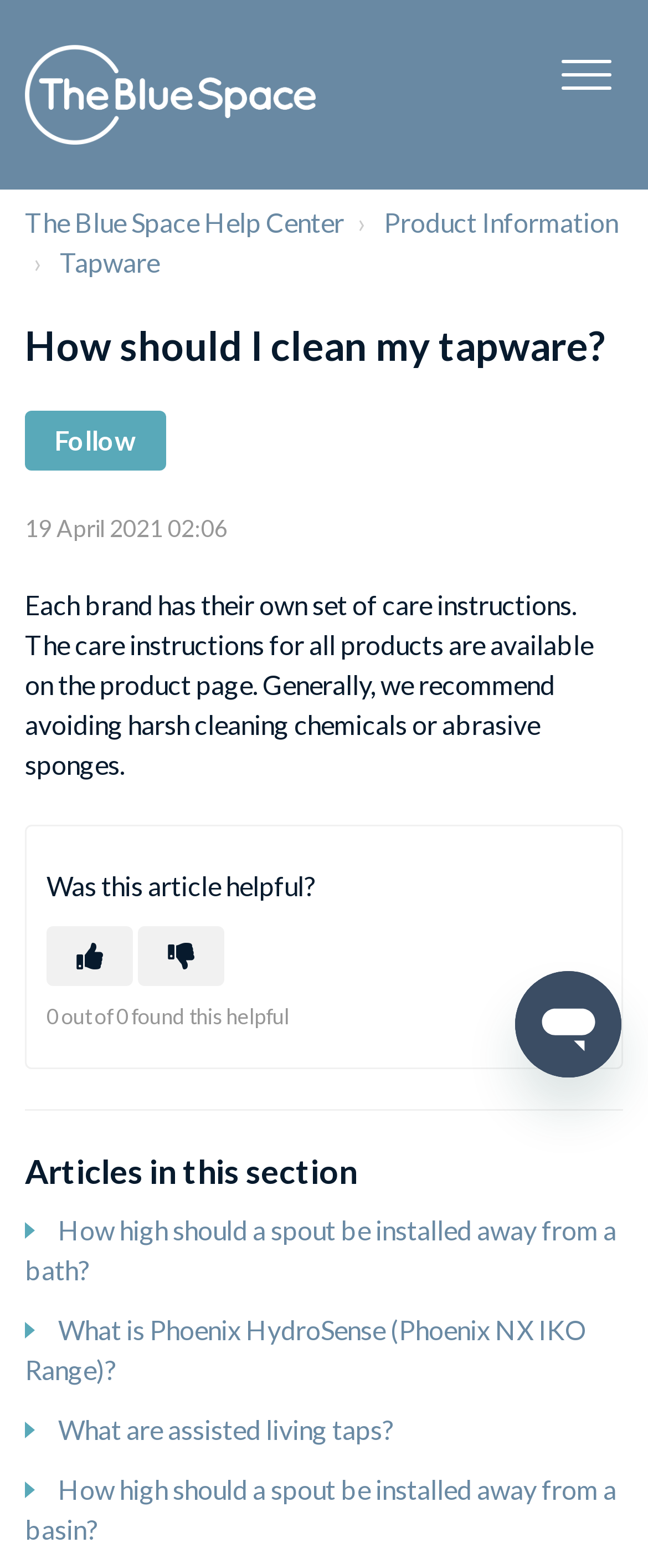What is the topic of the current article? Observe the screenshot and provide a one-word or short phrase answer.

Cleaning tapware